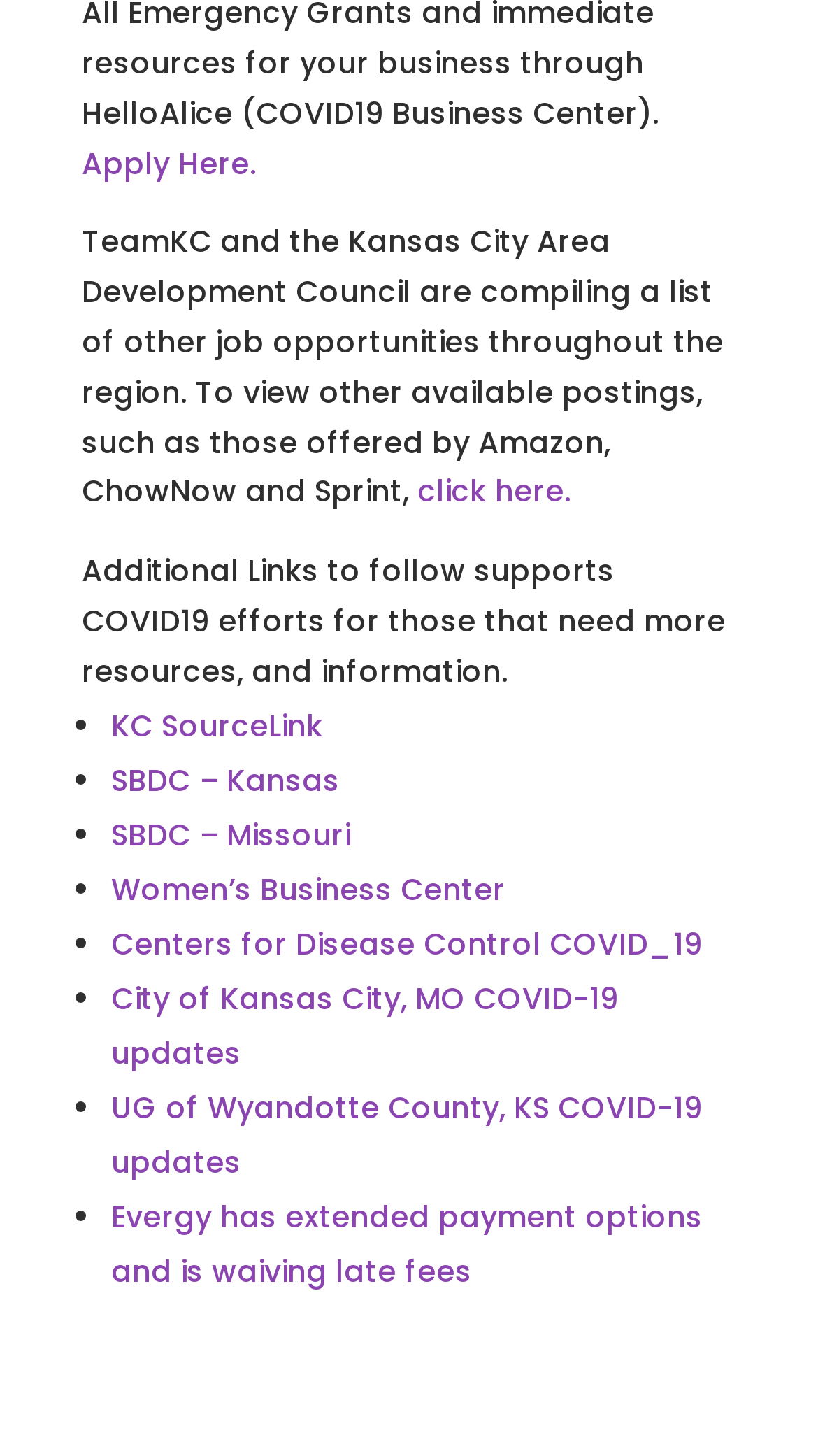Give a concise answer of one word or phrase to the question: 
How many list markers are there on this webpage?

7